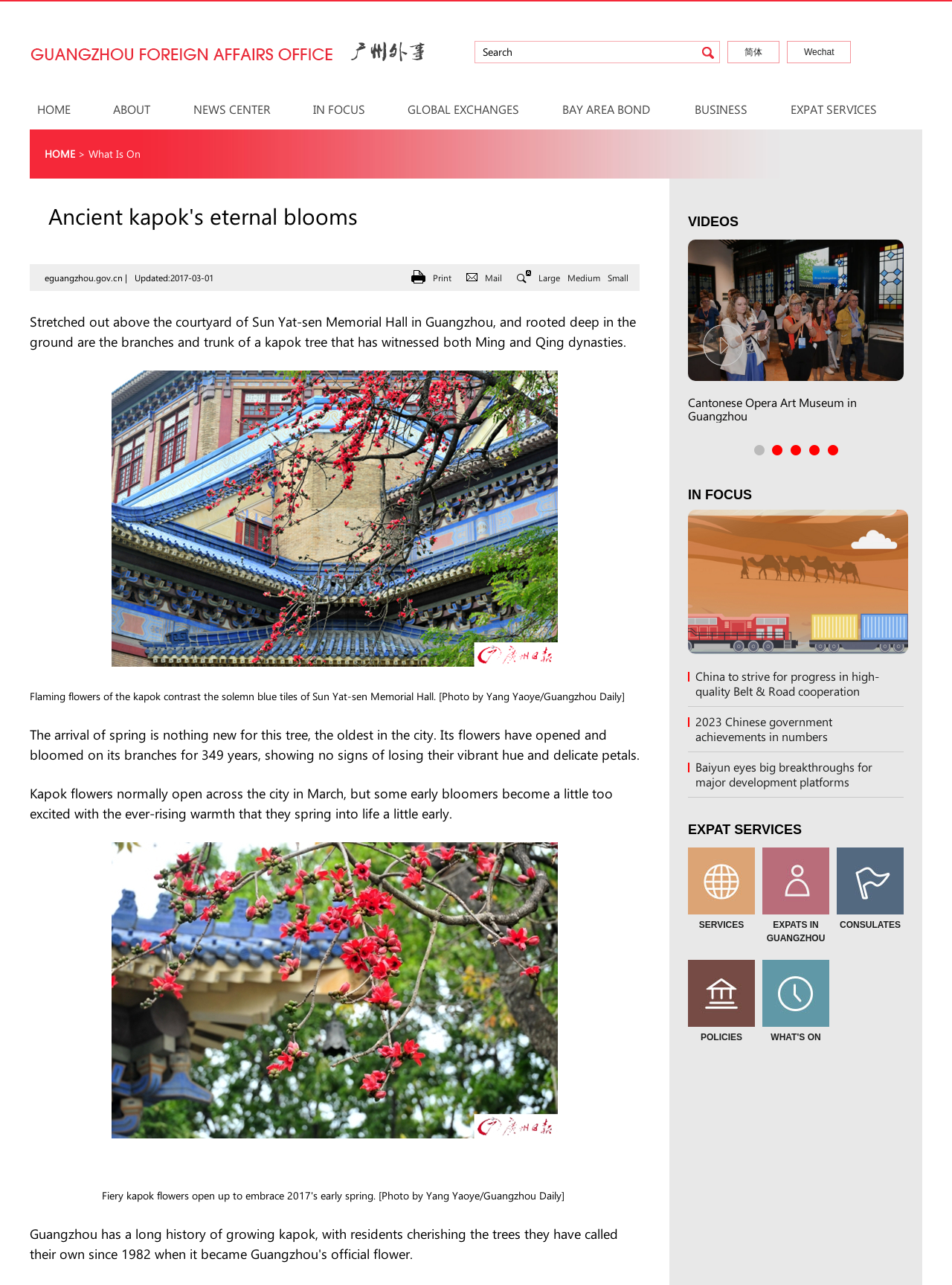Could you specify the bounding box coordinates for the clickable section to complete the following instruction: "View VIDEOS"?

[0.723, 0.165, 0.949, 0.181]